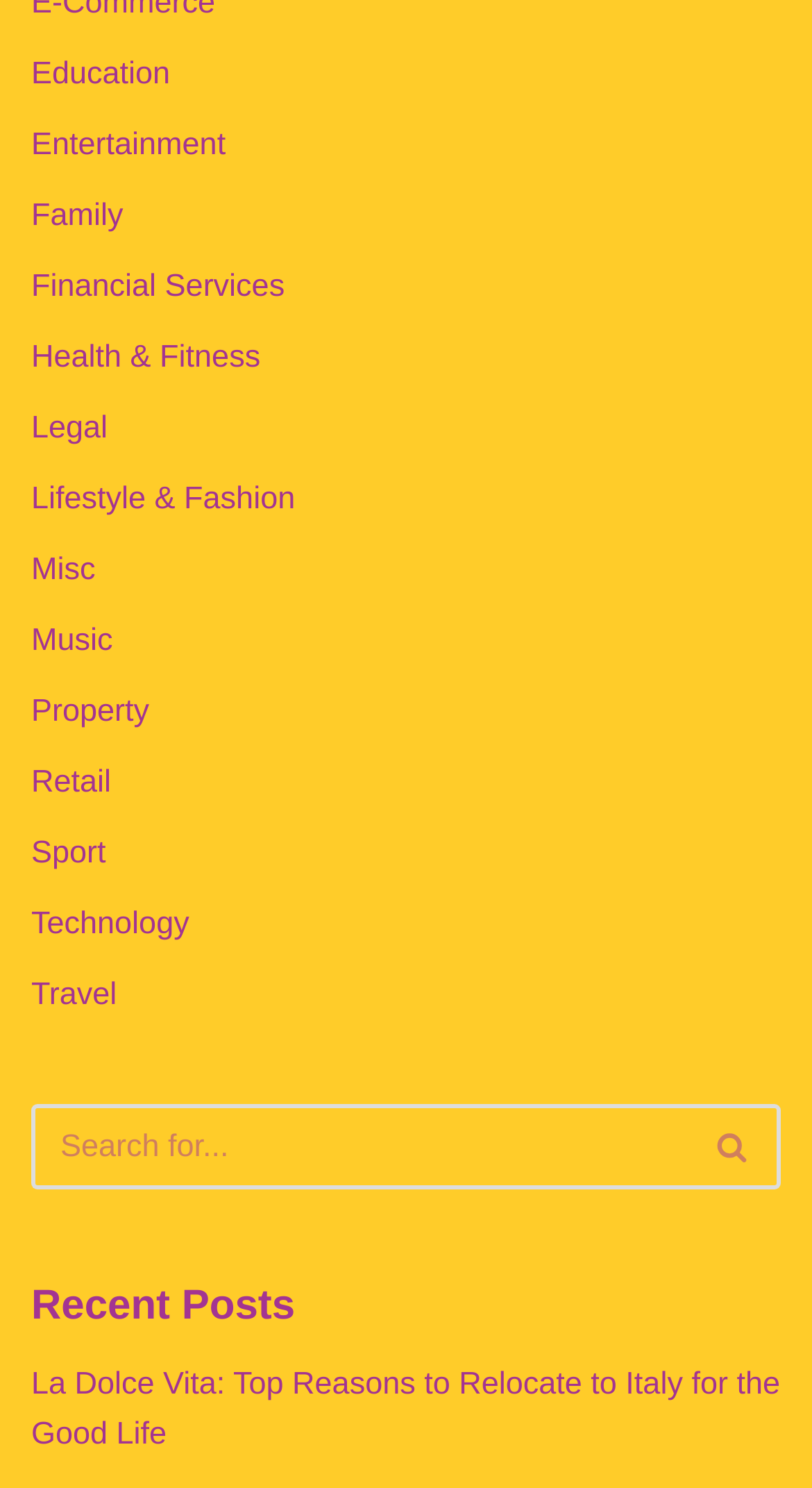What is the purpose of the search box?
Based on the image, answer the question with as much detail as possible.

The search box is located at the top of the webpage and allows users to search for specific content, such as posts or articles, by entering keywords or phrases.